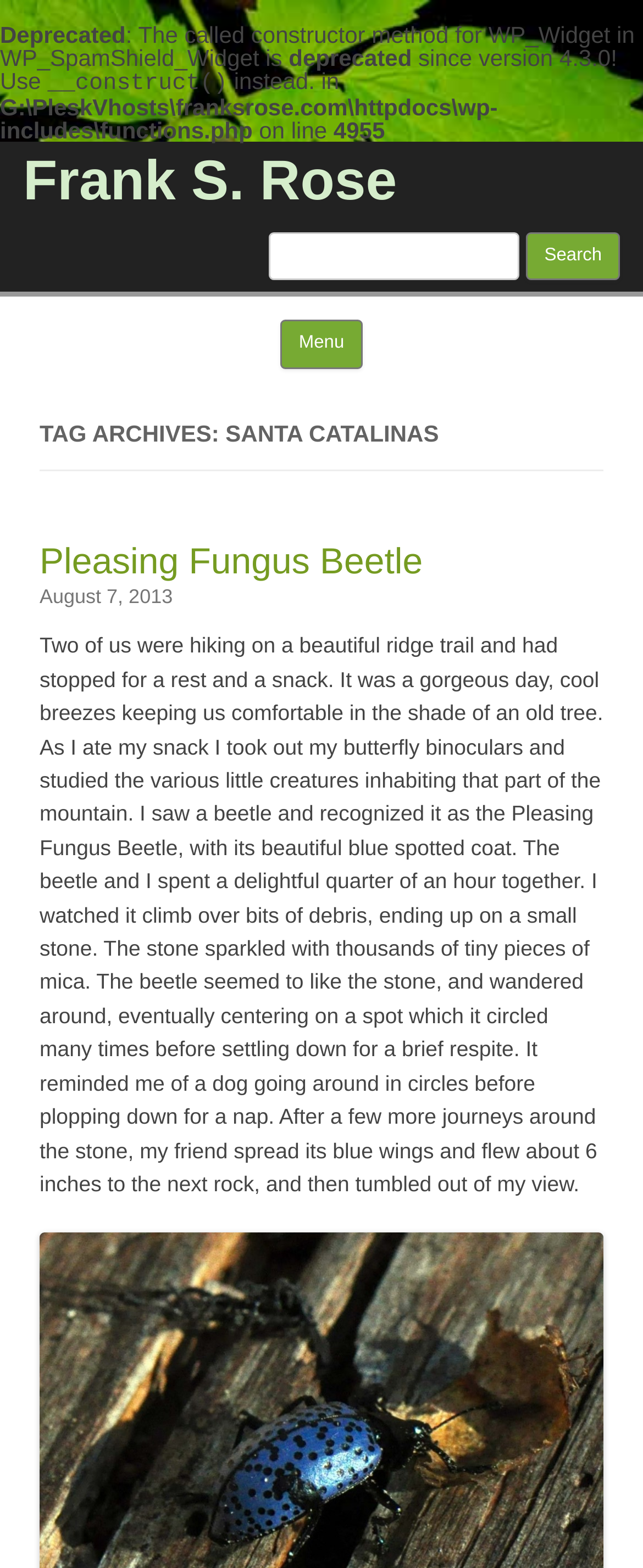What is the name of the author?
Please describe in detail the information shown in the image to answer the question.

The name of the author can be found in the heading element 'Frank S. Rose' which is located at the top of the webpage, indicating that the webpage is related to the author Frank S. Rose.